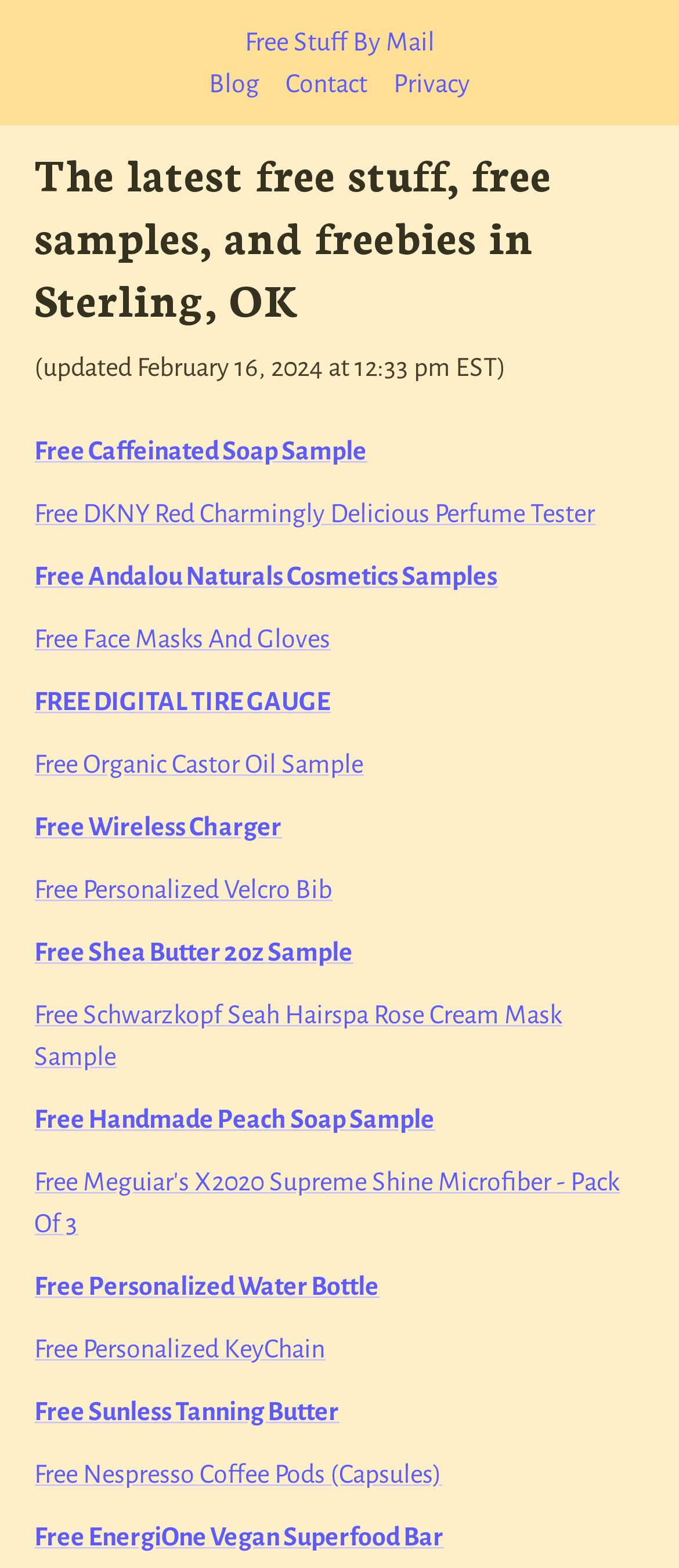How many free samples are available on this webpage?
Using the image as a reference, give an elaborate response to the question.

To find the number of free samples available, I counted the number of links provided on the webpage that offer free samples. There are 15 links, each offering a different free sample, such as free soap, perfume, and cosmetics.